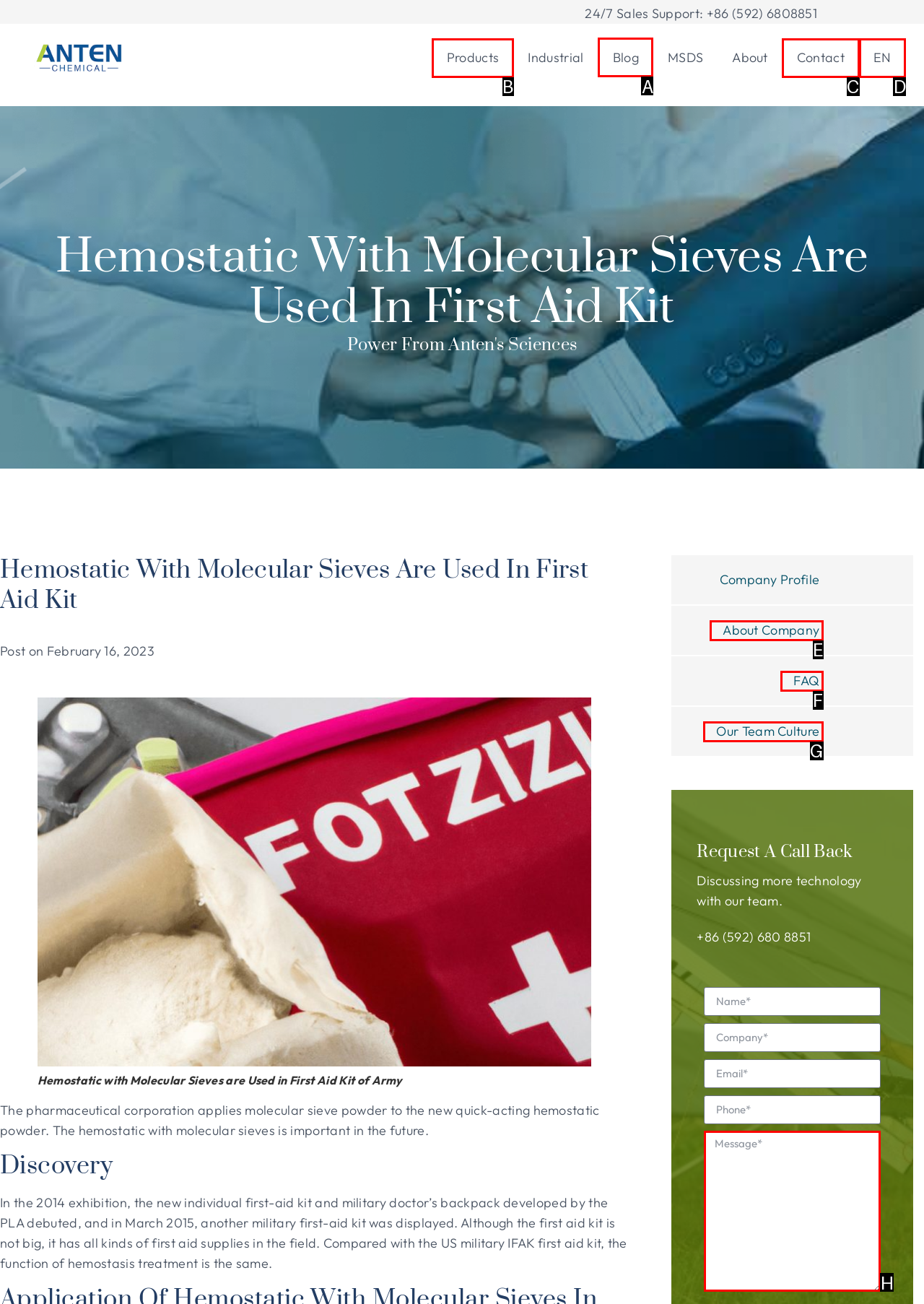Which option should be clicked to complete this task: Read the blog
Reply with the letter of the correct choice from the given choices.

A